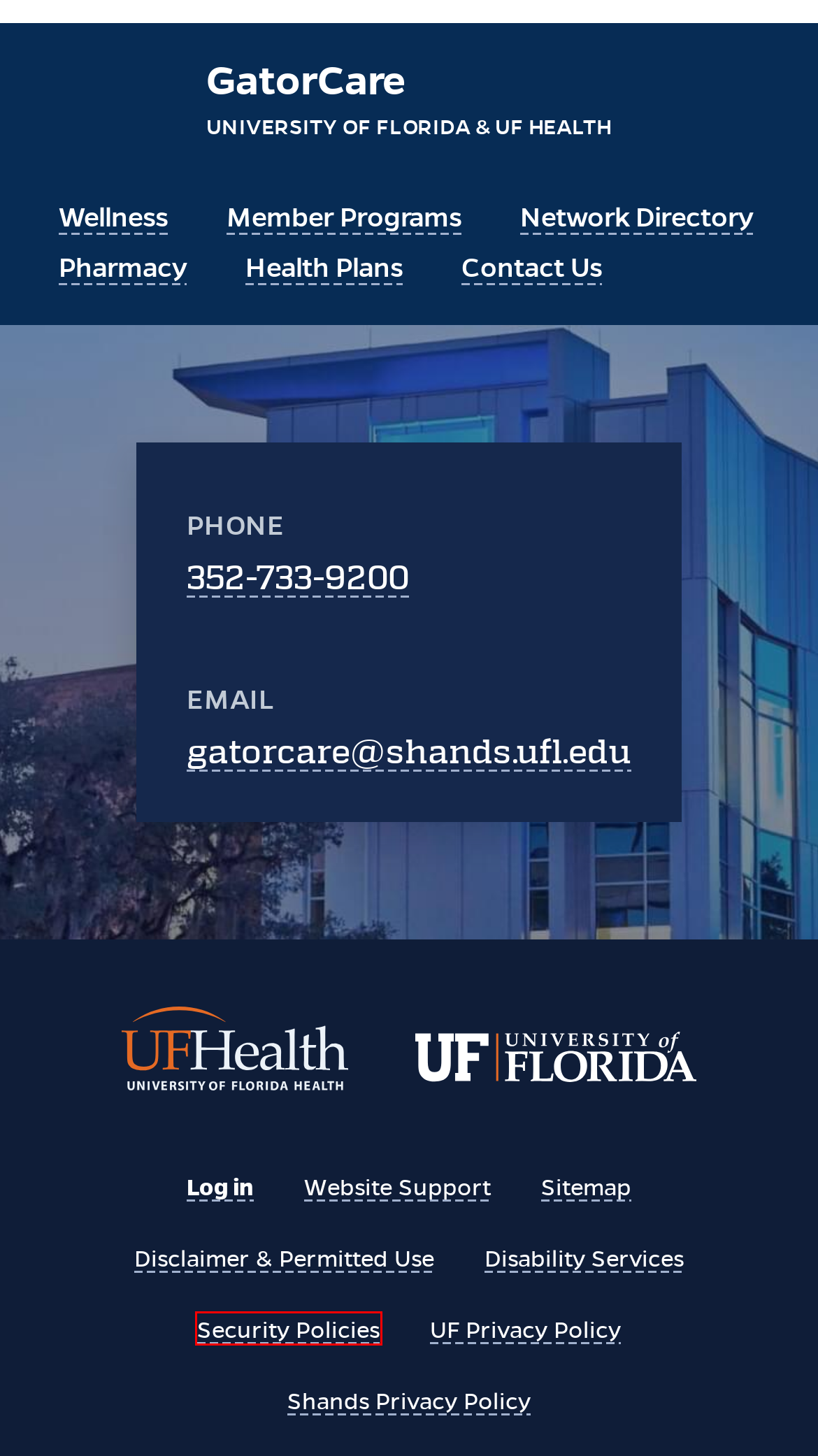Examine the screenshot of a webpage with a red bounding box around an element. Then, select the webpage description that best represents the new page after clicking the highlighted element. Here are the descriptions:
A. Information Security – University of Florida
B. Pharmacy »  GatorCare
C. Wellness »  GatorCare
D. Member Programs »  GatorCare
E. Find a Provider »  GatorCare
F. Disclaimer and permitted use - UF Health
G. VPN »  Web Services » UF Health » University of Florida
H. Contact the Webmaster »  Web Services » UF Health » University of Florida

A